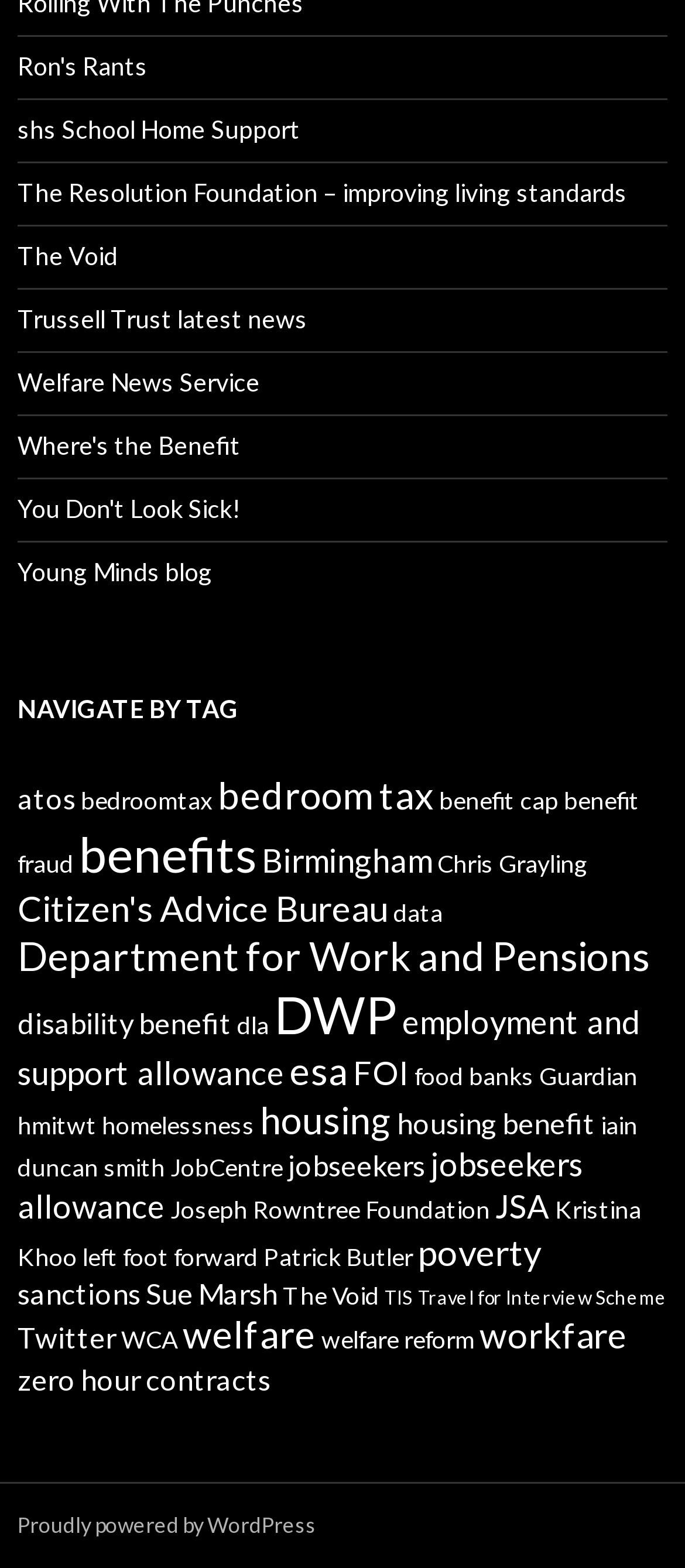Determine the bounding box coordinates of the clickable element to complete this instruction: "Visit 'Twitter'". Provide the coordinates in the format of four float numbers between 0 and 1, [left, top, right, bottom].

[0.026, 0.842, 0.169, 0.863]